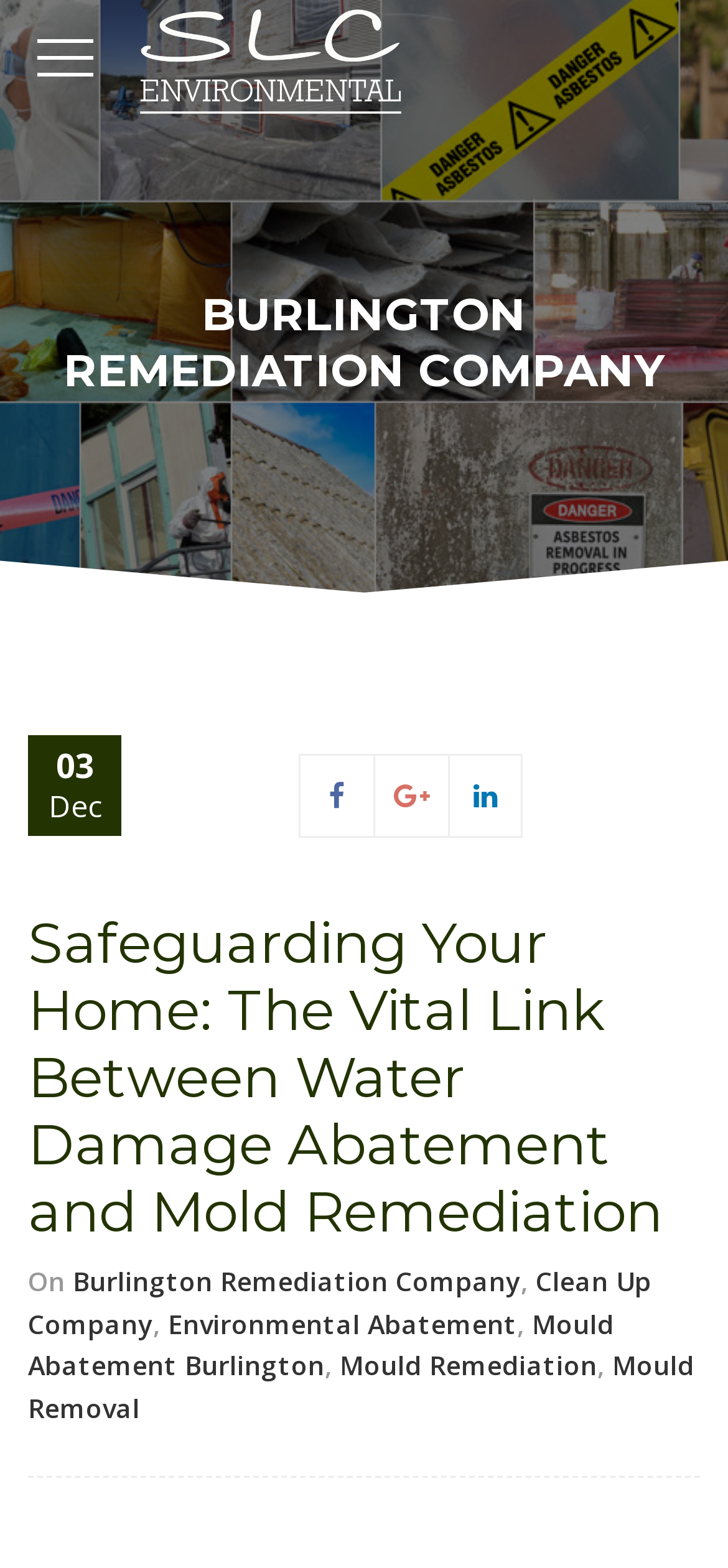Pinpoint the bounding box coordinates of the clickable area needed to execute the instruction: "search". The coordinates should be specified as four float numbers between 0 and 1, i.e., [left, top, right, bottom].

None